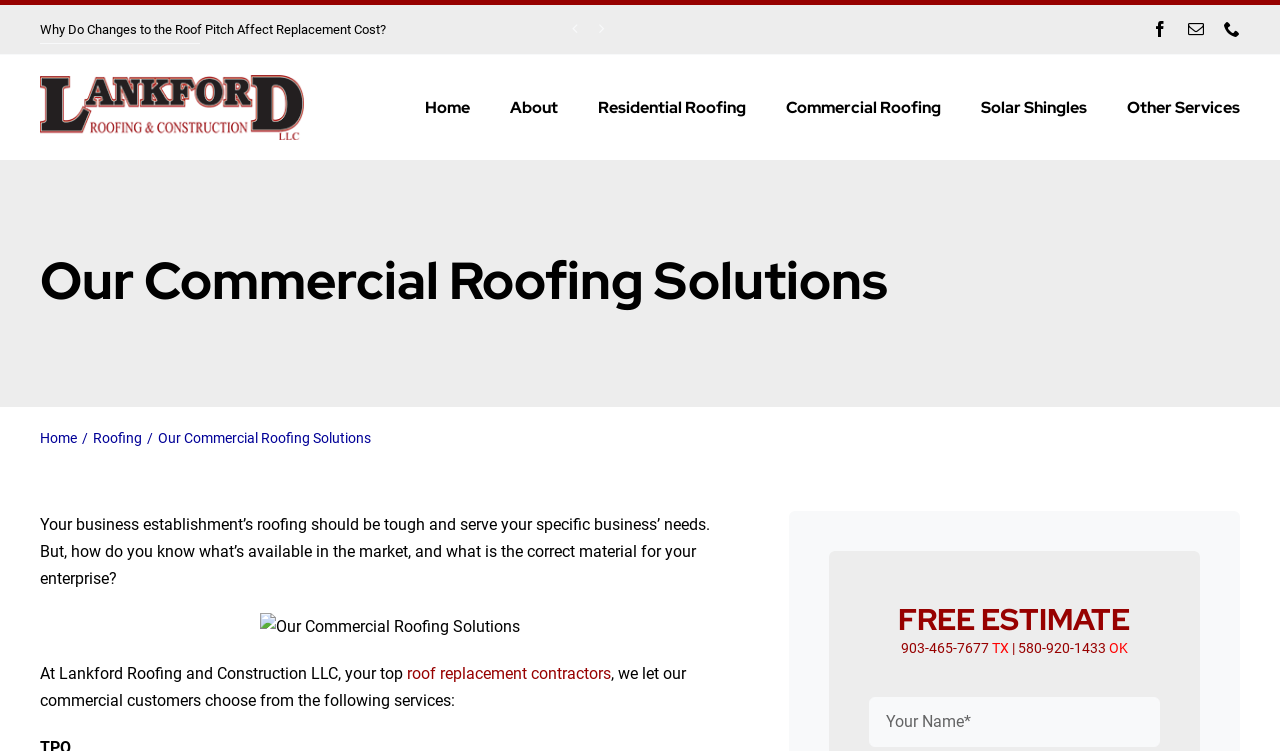Please answer the following question using a single word or phrase: How many social media links are at the top of the webpage?

3